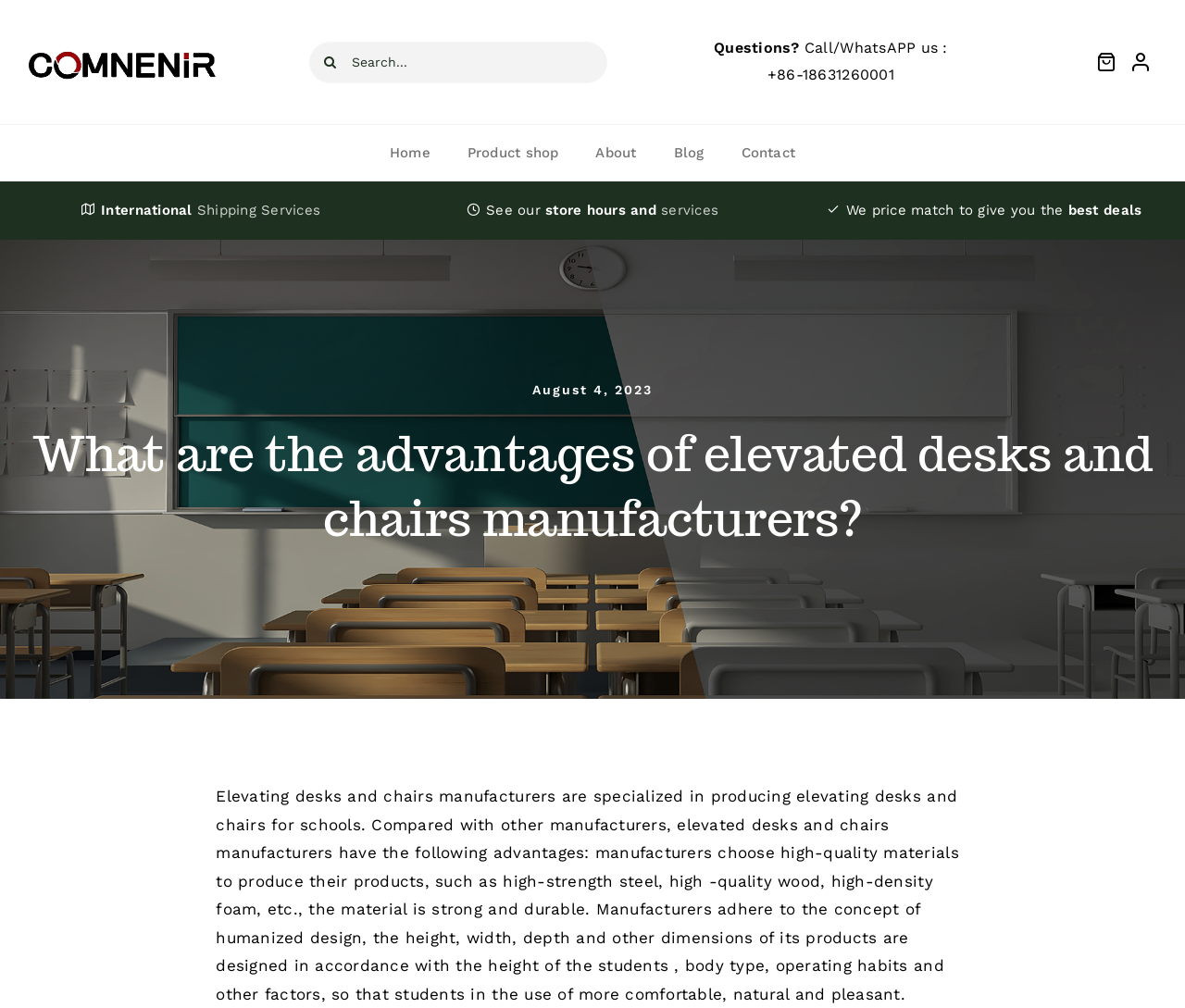Identify the bounding box coordinates of the region that should be clicked to execute the following instruction: "Click on the 'Cart' menu".

[0.89, 0.032, 0.977, 0.091]